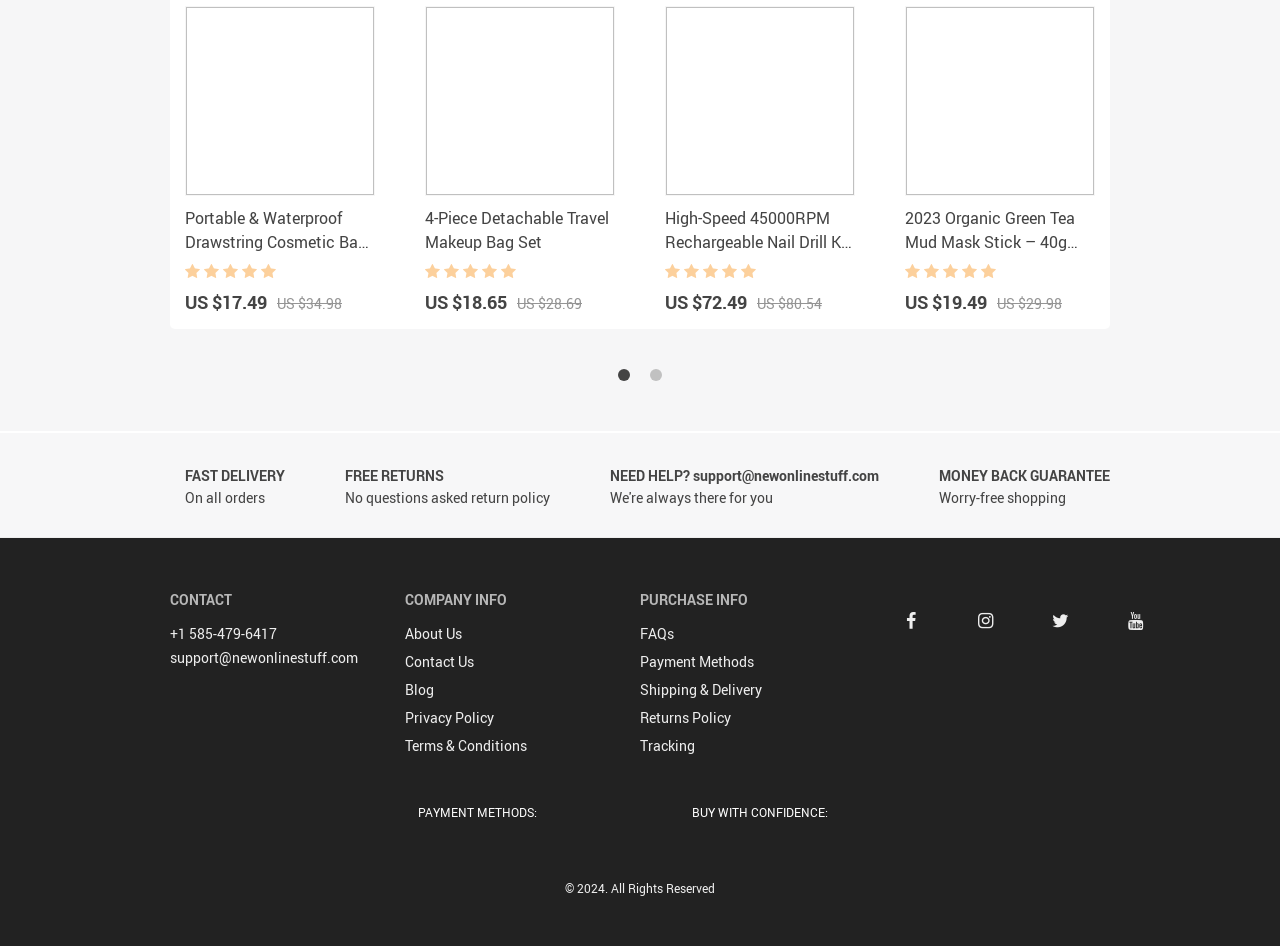What is the return policy of the website?
Please give a detailed and elaborate explanation in response to the question.

The webpage mentions 'FREE RETURNS' with a description 'No questions asked return policy', indicating that the website has a lenient return policy that does not require customers to provide a reason for returning a product.